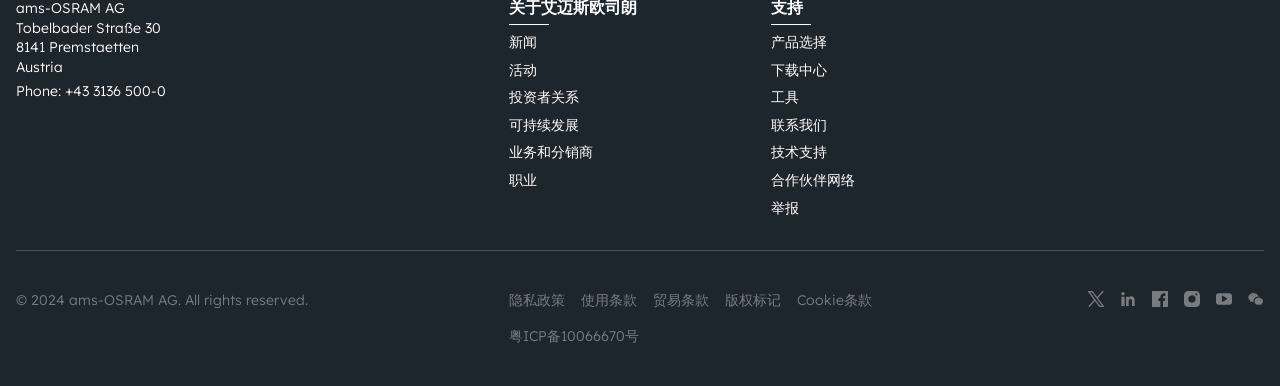Please locate the bounding box coordinates for the element that should be clicked to achieve the following instruction: "Click the '下载中心' link". Ensure the coordinates are given as four float numbers between 0 and 1, i.e., [left, top, right, bottom].

[0.602, 0.157, 0.646, 0.203]